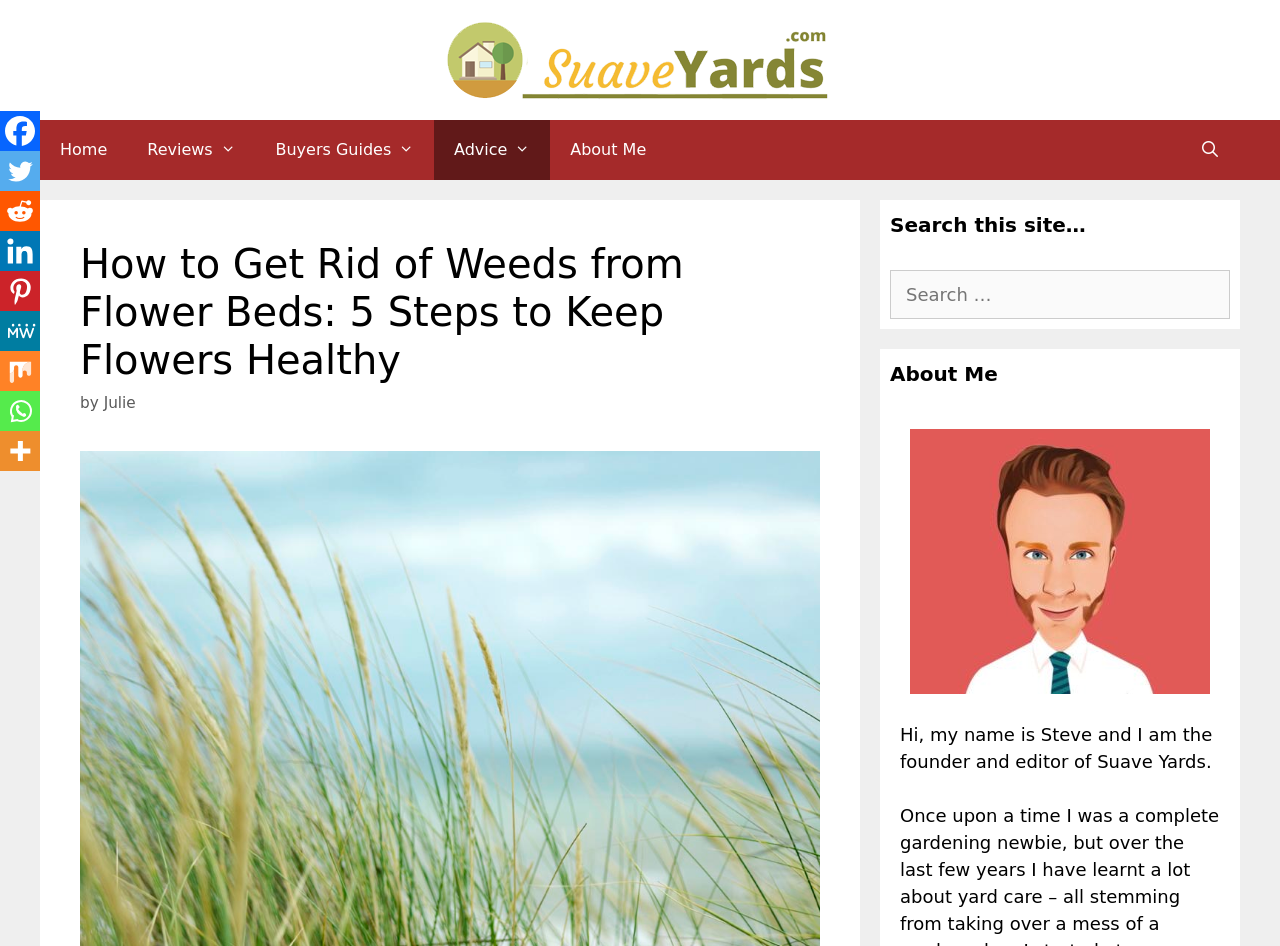What is the purpose of the search box?
Please respond to the question with a detailed and well-explained answer.

I determined the purpose of the search box by looking at the heading element above it, which says 'Search this site…', and the static text element that says 'Search for:'.